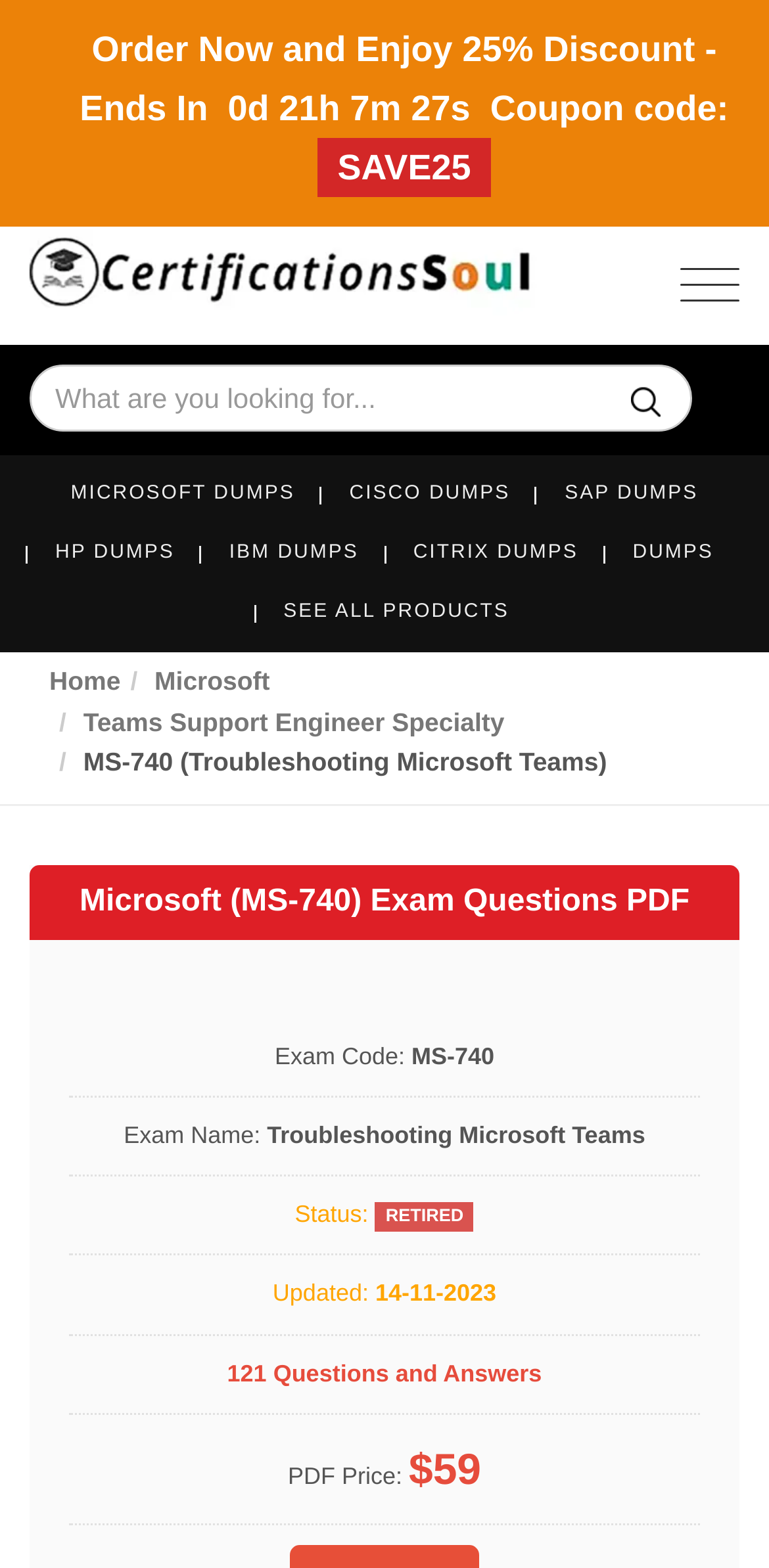Answer the question below using just one word or a short phrase: 
What is the status of the exam?

RETIRED